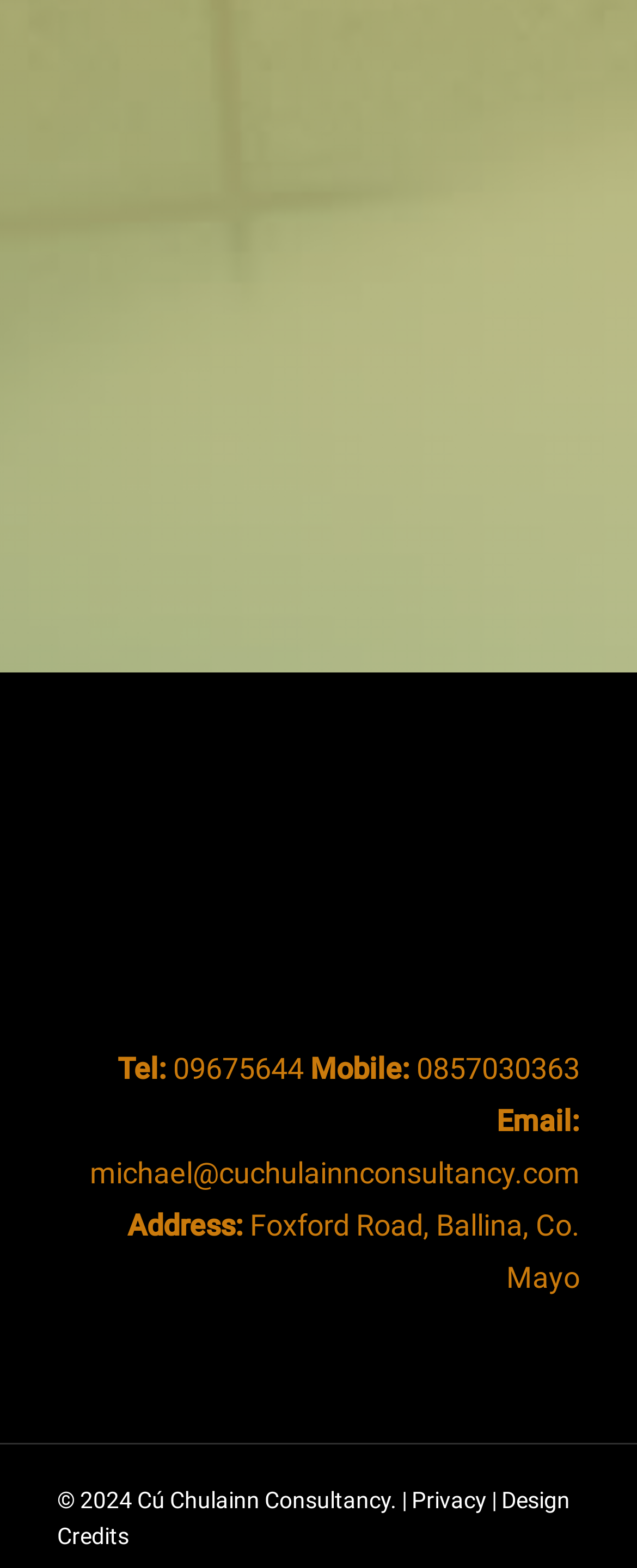Respond with a single word or phrase:
Where is the company located?

Foxford Road, Ballina, Co. Mayo